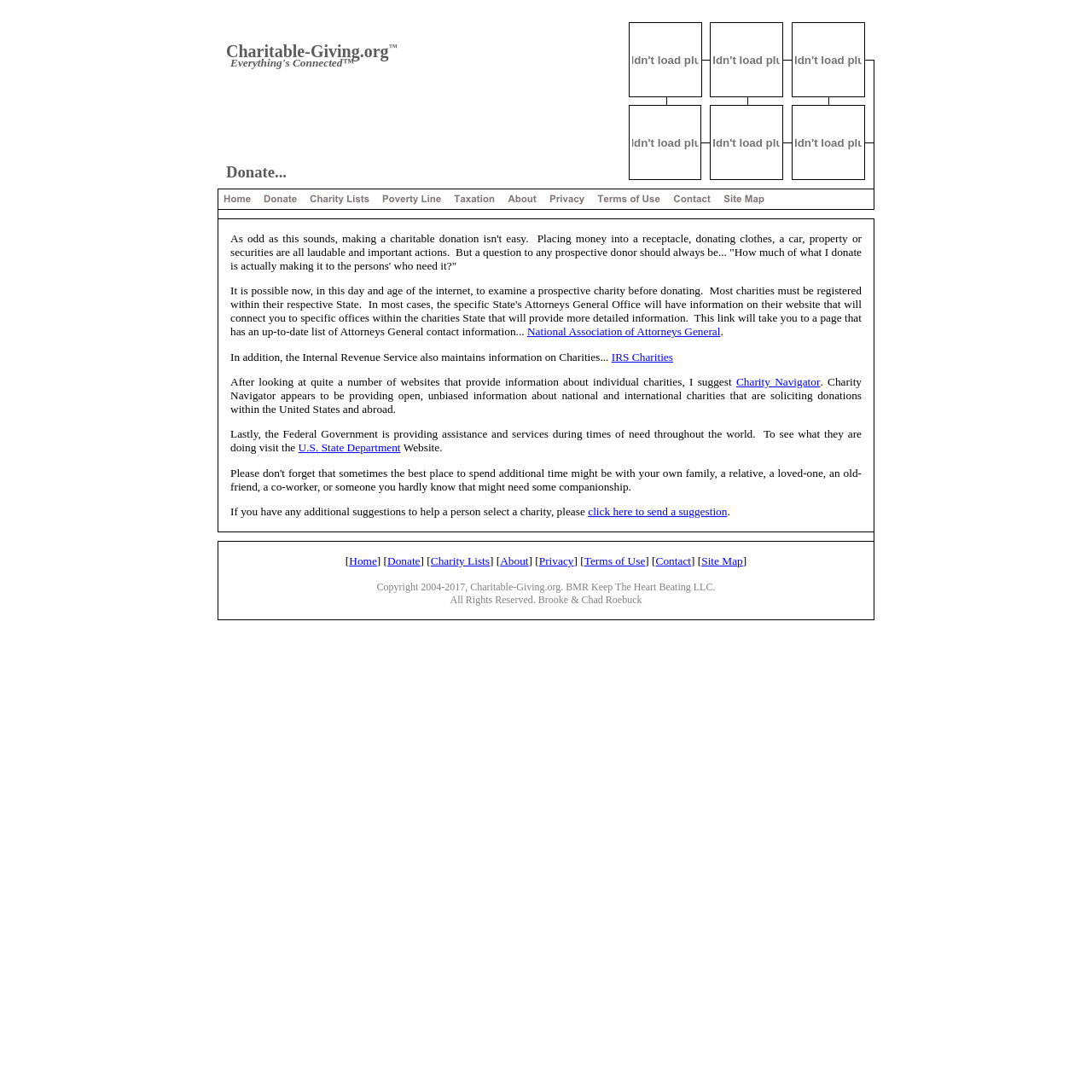How many grid cells are in the first table?
Based on the visual, give a brief answer using one word or a short phrase.

5